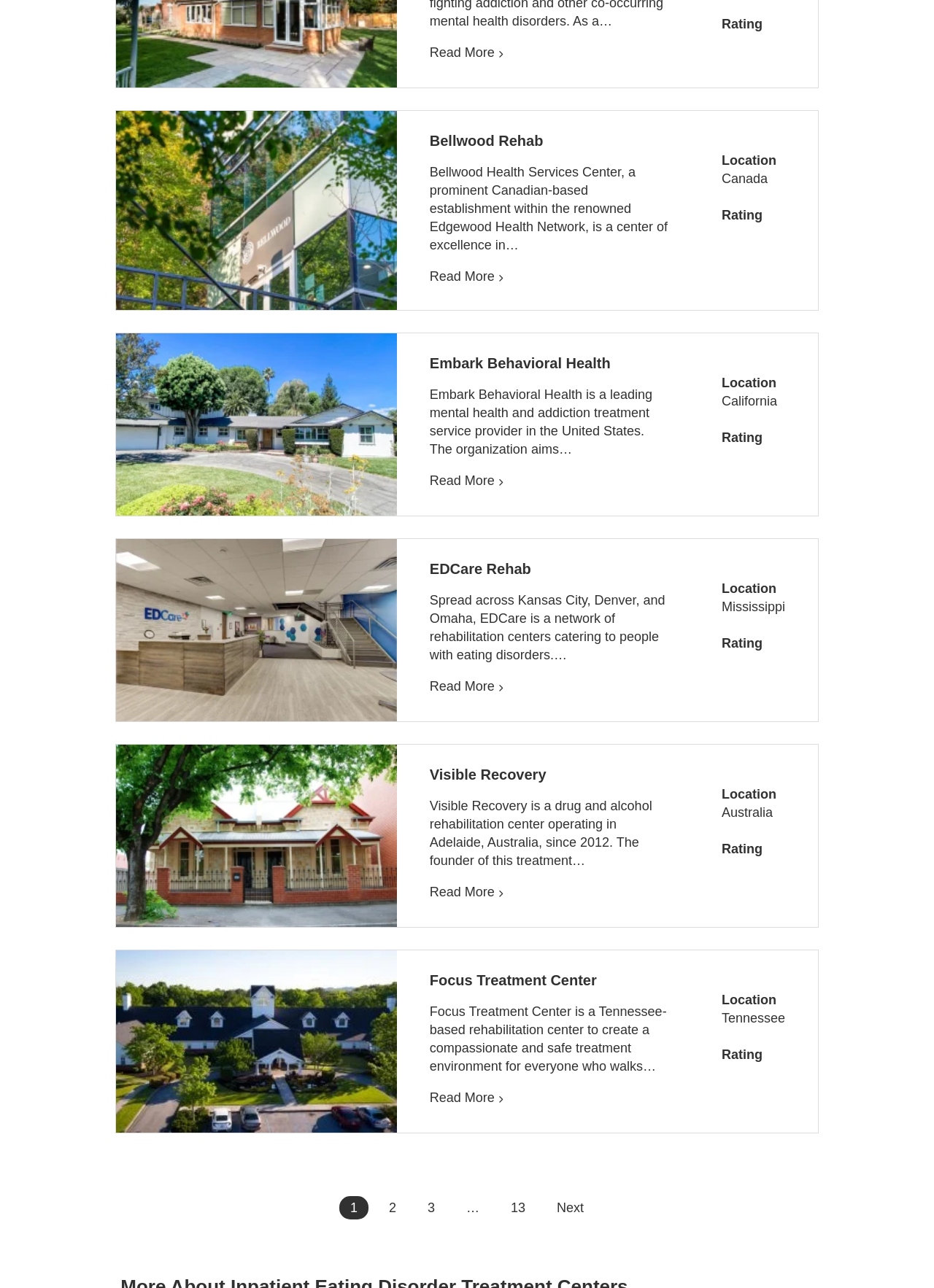Please answer the following question as detailed as possible based on the image: 
What is Bellwood Rehab?

Based on the webpage, I found a heading 'Bellwood Rehab' which is a link, and below it, there is a static text describing it as 'a center of excellence in…'. This suggests that Bellwood Rehab is a Canadian-based establishment.